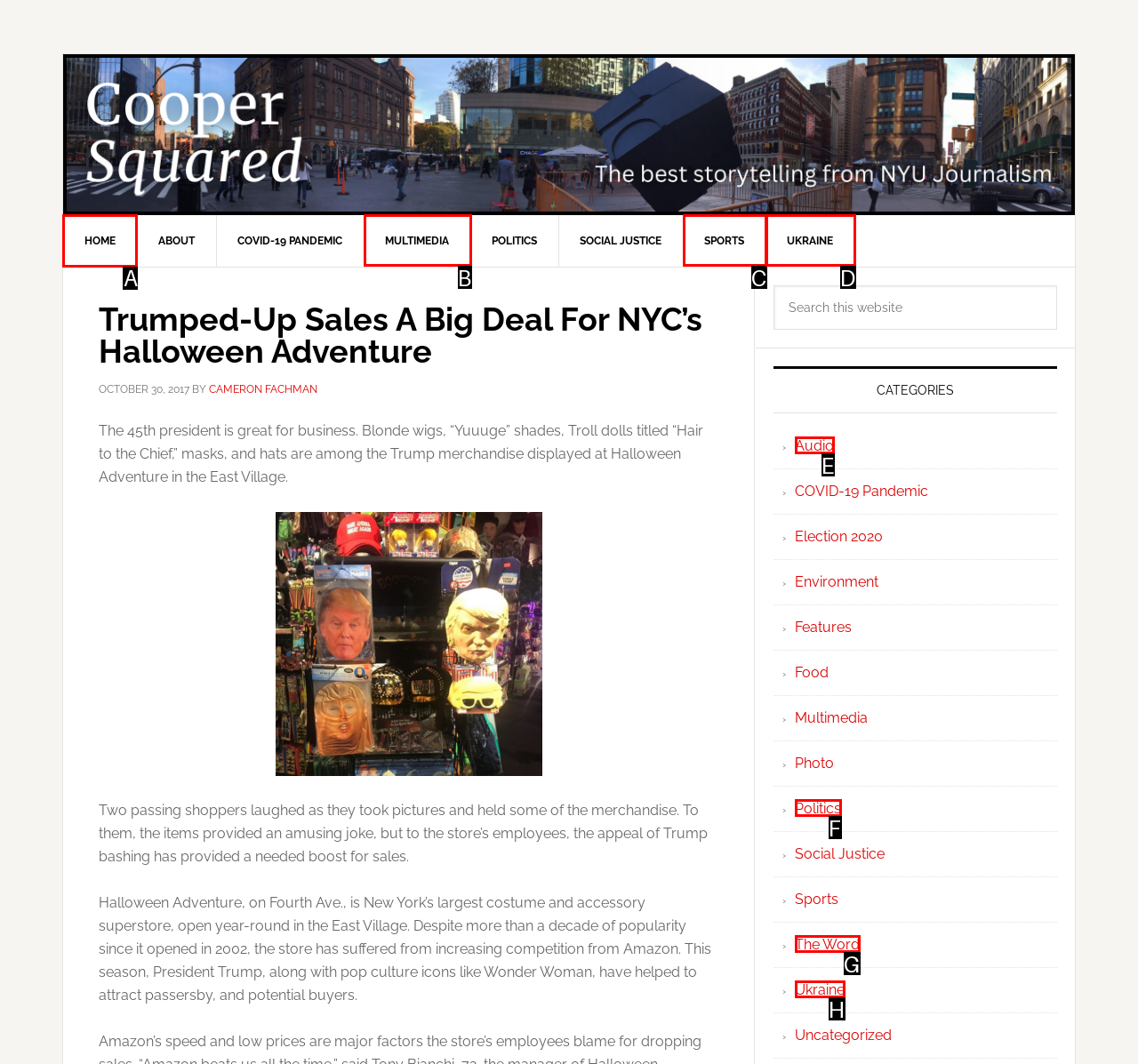Identify the correct choice to execute this task: Click on the 'HOME' link
Respond with the letter corresponding to the right option from the available choices.

A